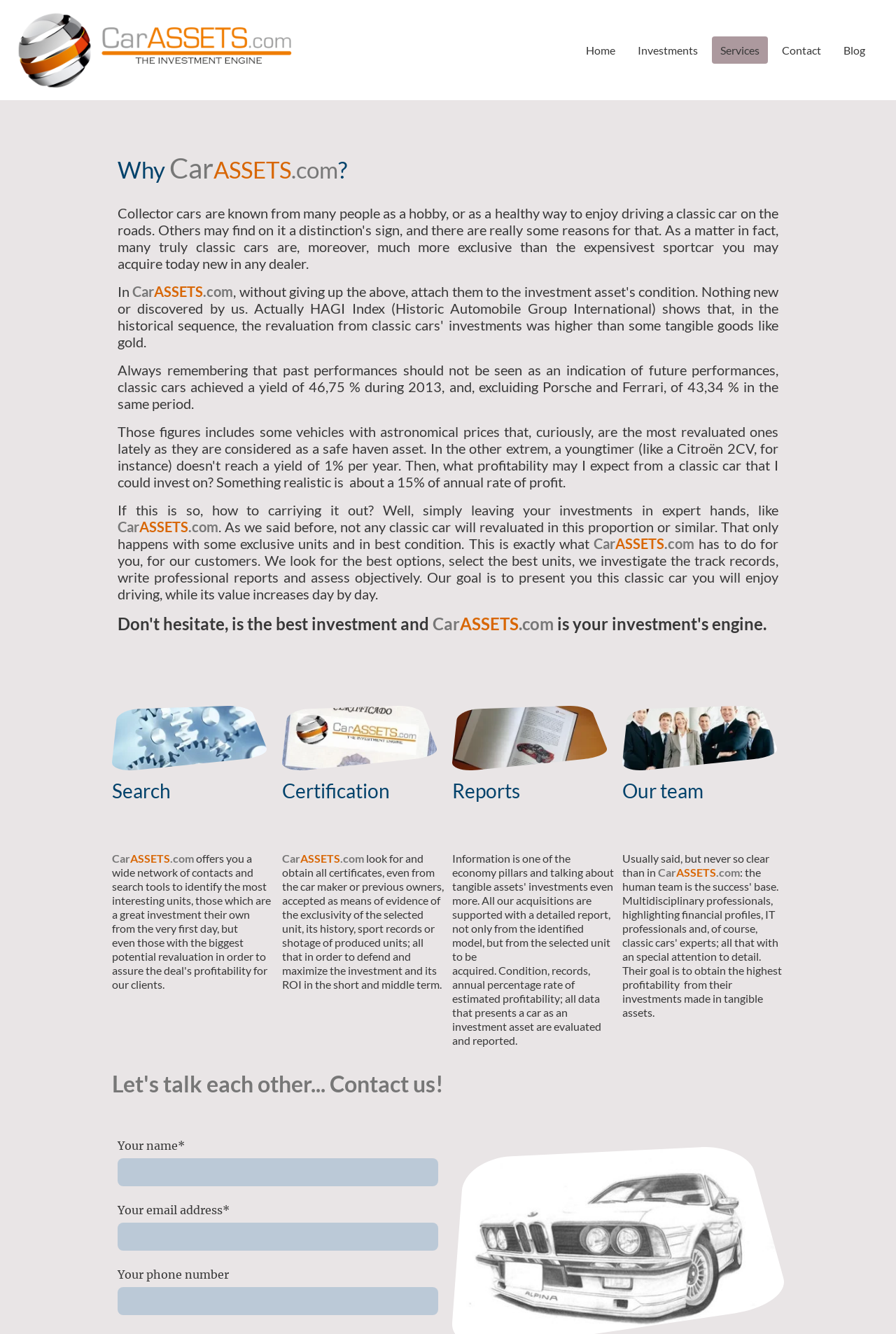Find the bounding box coordinates for the area you need to click to carry out the instruction: "Click on the 'Home' link". The coordinates should be four float numbers between 0 and 1, indicated as [left, top, right, bottom].

[0.646, 0.028, 0.695, 0.047]